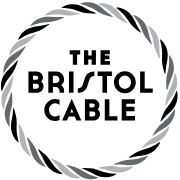Refer to the image and answer the question with as much detail as possible: What is emphasized by the bold typography?

The bold typography in the center of the logo reads 'THE BRISTOL CABLE', which emphasizes the organization's commitment to independent journalism and community engagement, highlighting their mission to provide essential stories and investigative insights.